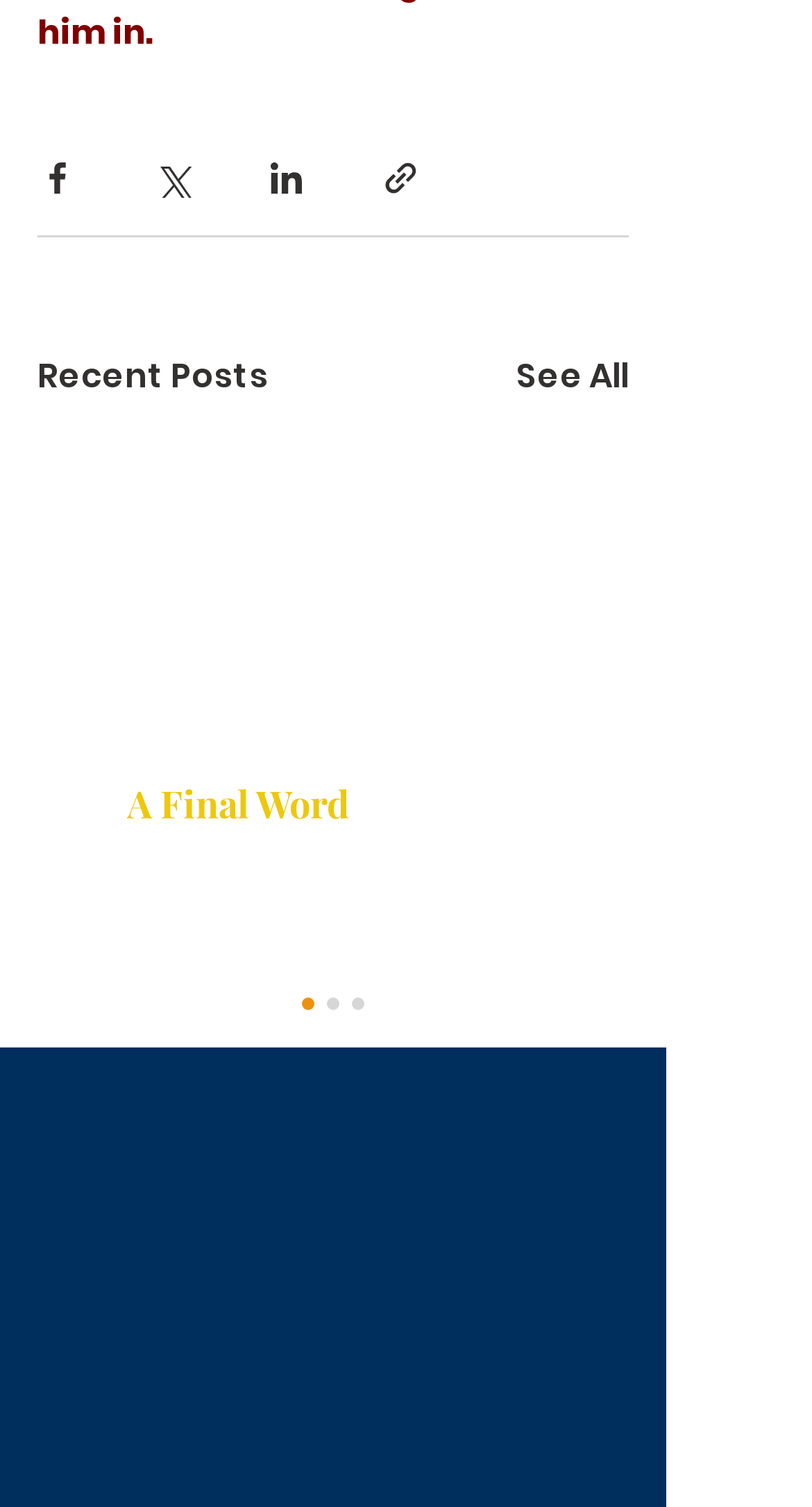Bounding box coordinates are specified in the format (top-left x, top-left y, bottom-right x, bottom-right y). All values are floating point numbers bounded between 0 and 1. Please provide the bounding box coordinate of the region this sentence describes: Balloon Animals

None